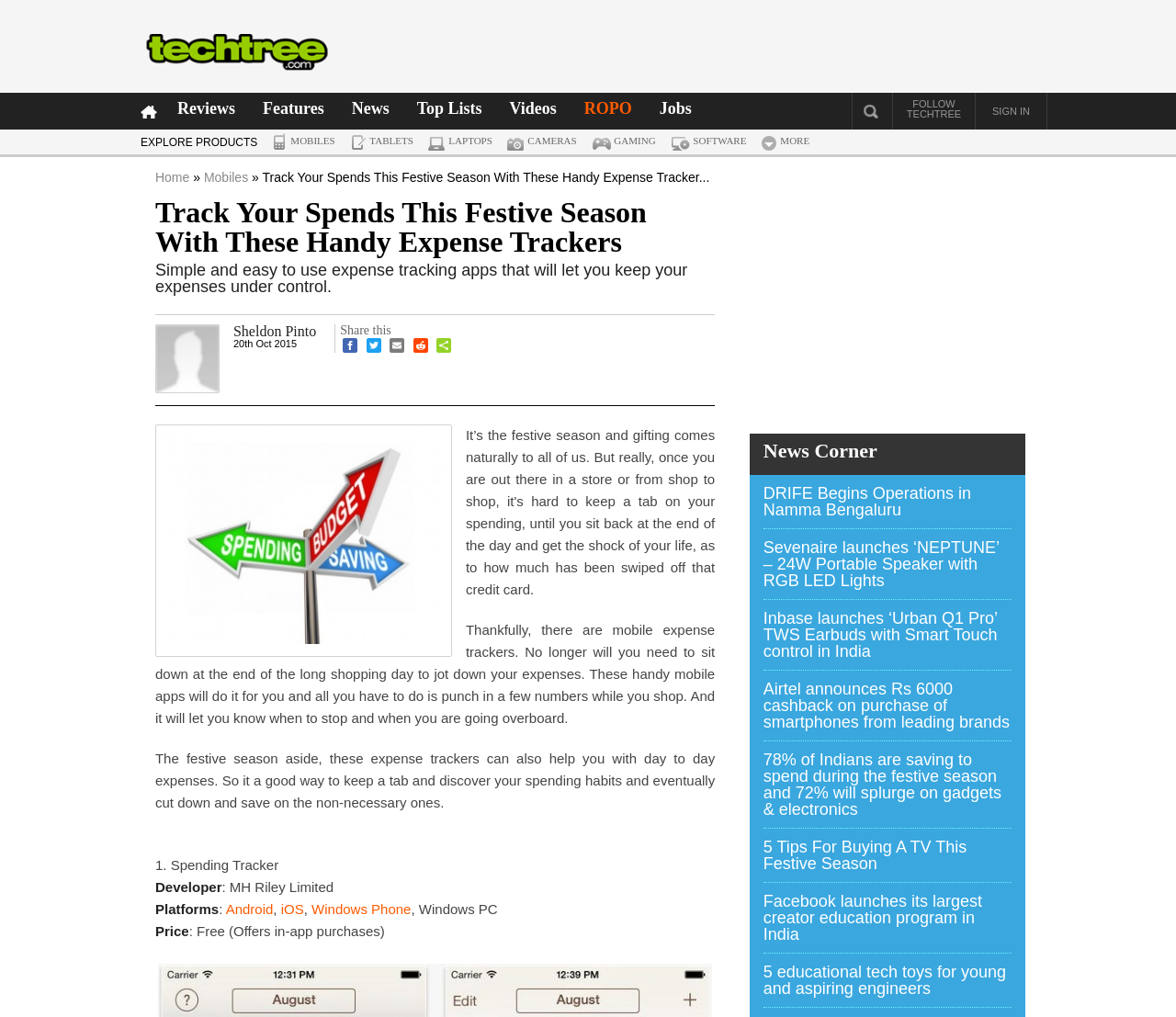Locate the bounding box coordinates of the element to click to perform the following action: 'Read about Founders Bell'. The coordinates should be given as four float values between 0 and 1, in the form of [left, top, right, bottom].

None